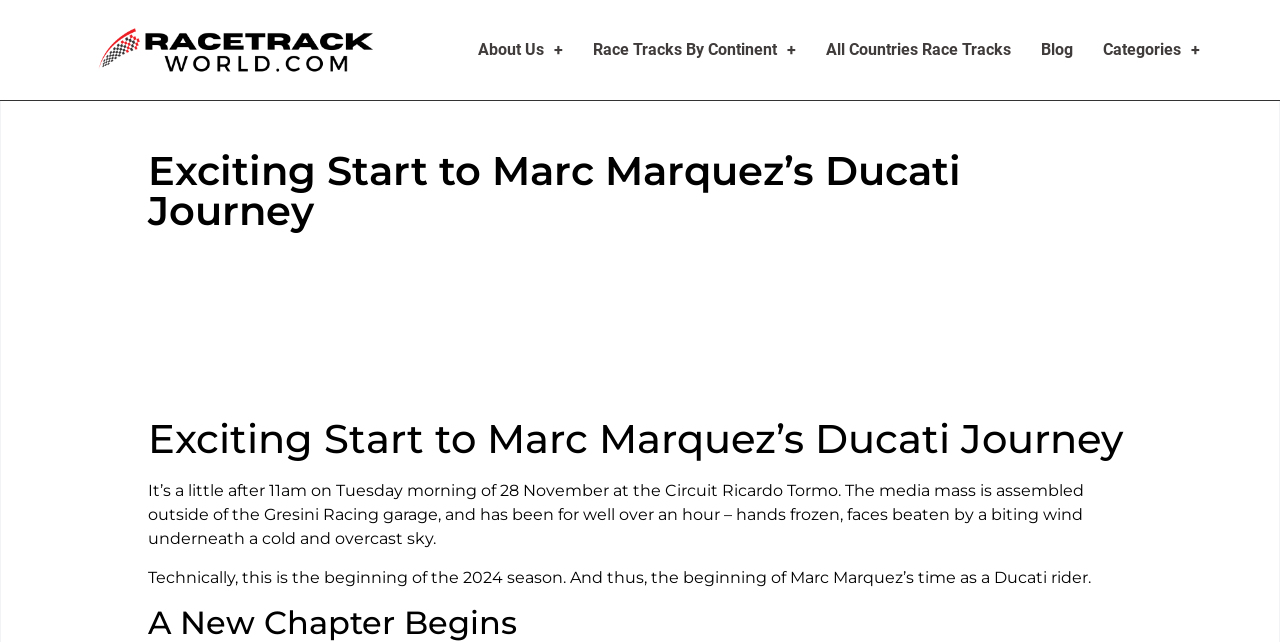Based on the image, provide a detailed and complete answer to the question: 
Who is the rider mentioned in the article?

The article mentions 'Marc Marquez’s time as a Ducati rider' and 'Marc Marquez’s Ducati Journey' in the headings, indicating that Marc Marquez is the rider being referred to.